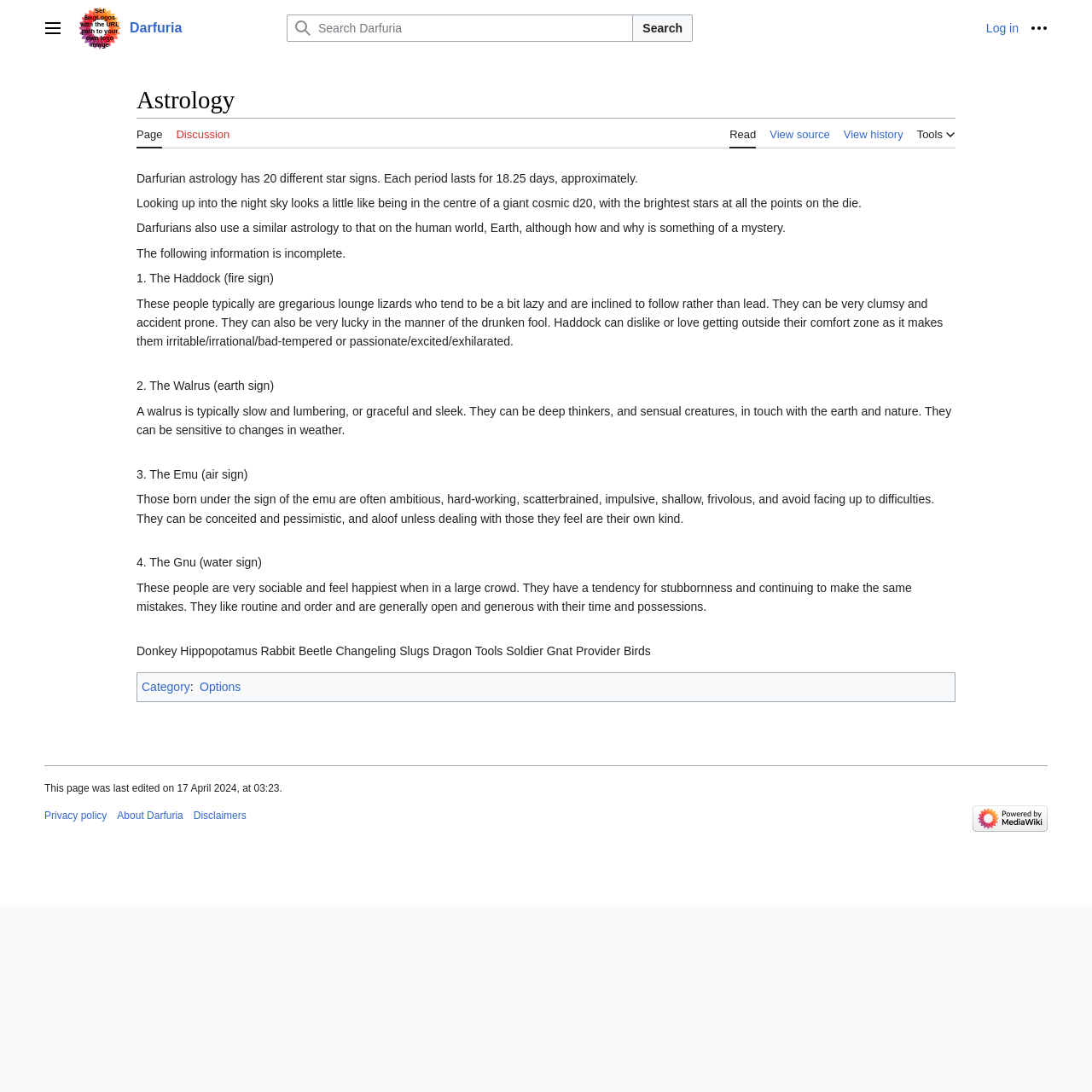Kindly determine the bounding box coordinates of the area that needs to be clicked to fulfill this instruction: "Visit person's page".

None